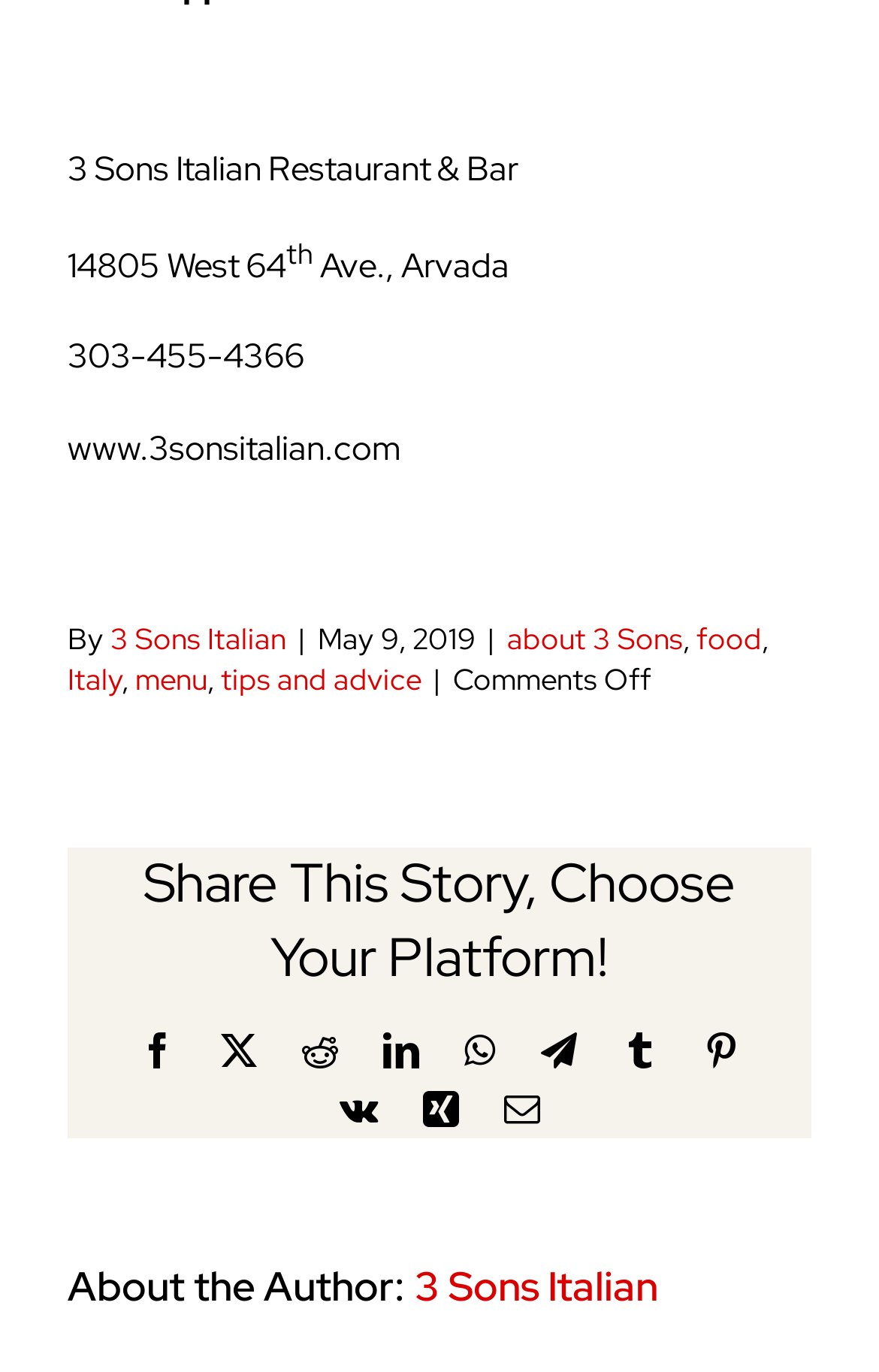Locate the bounding box coordinates of the element I should click to achieve the following instruction: "Learn about the author".

[0.472, 0.918, 0.749, 0.956]